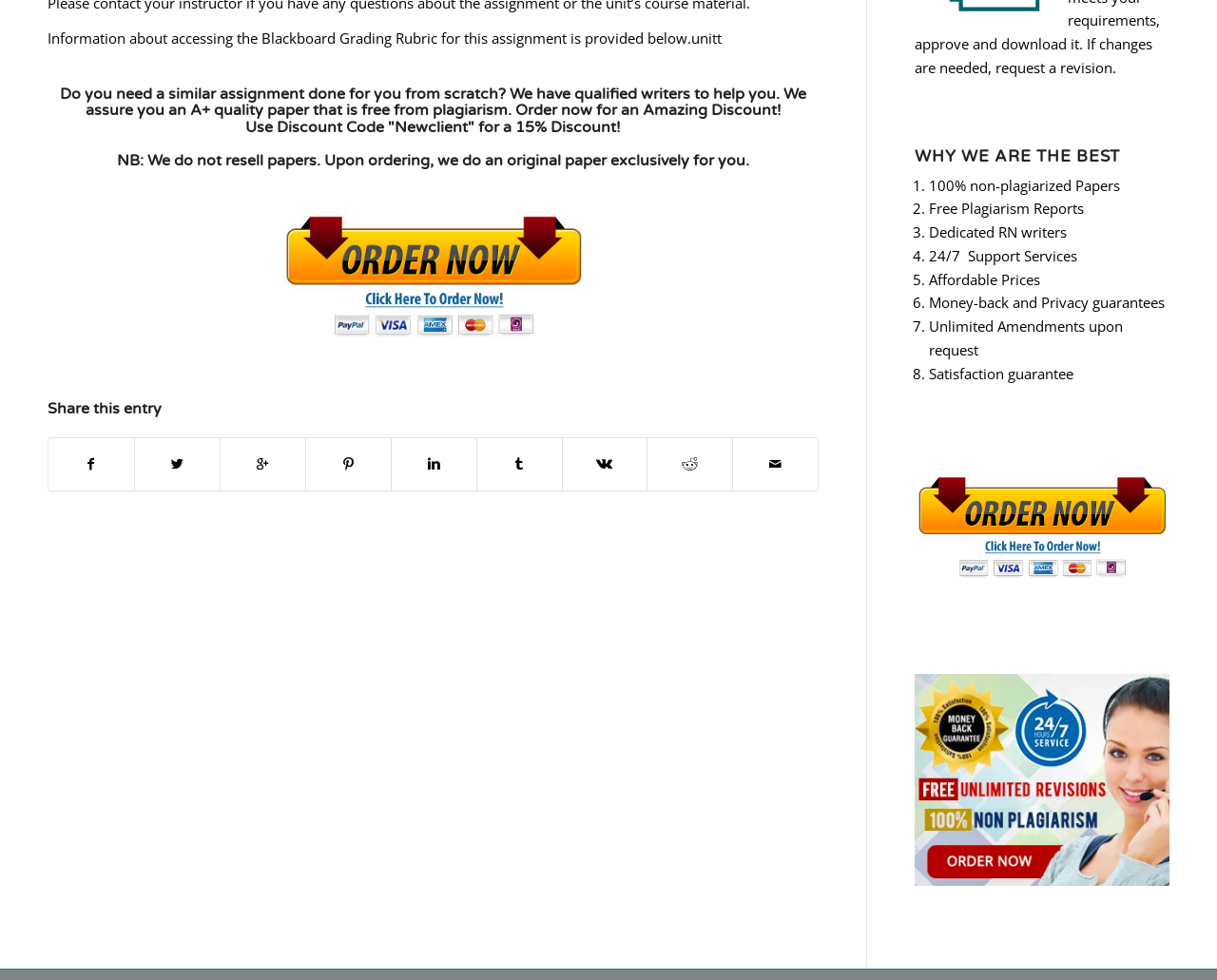Find the bounding box coordinates of the element you need to click on to perform this action: 'Click on the 'Share this entry' link'. The coordinates should be represented by four float values between 0 and 1, in the format [left, top, right, bottom].

[0.039, 0.41, 0.673, 0.427]